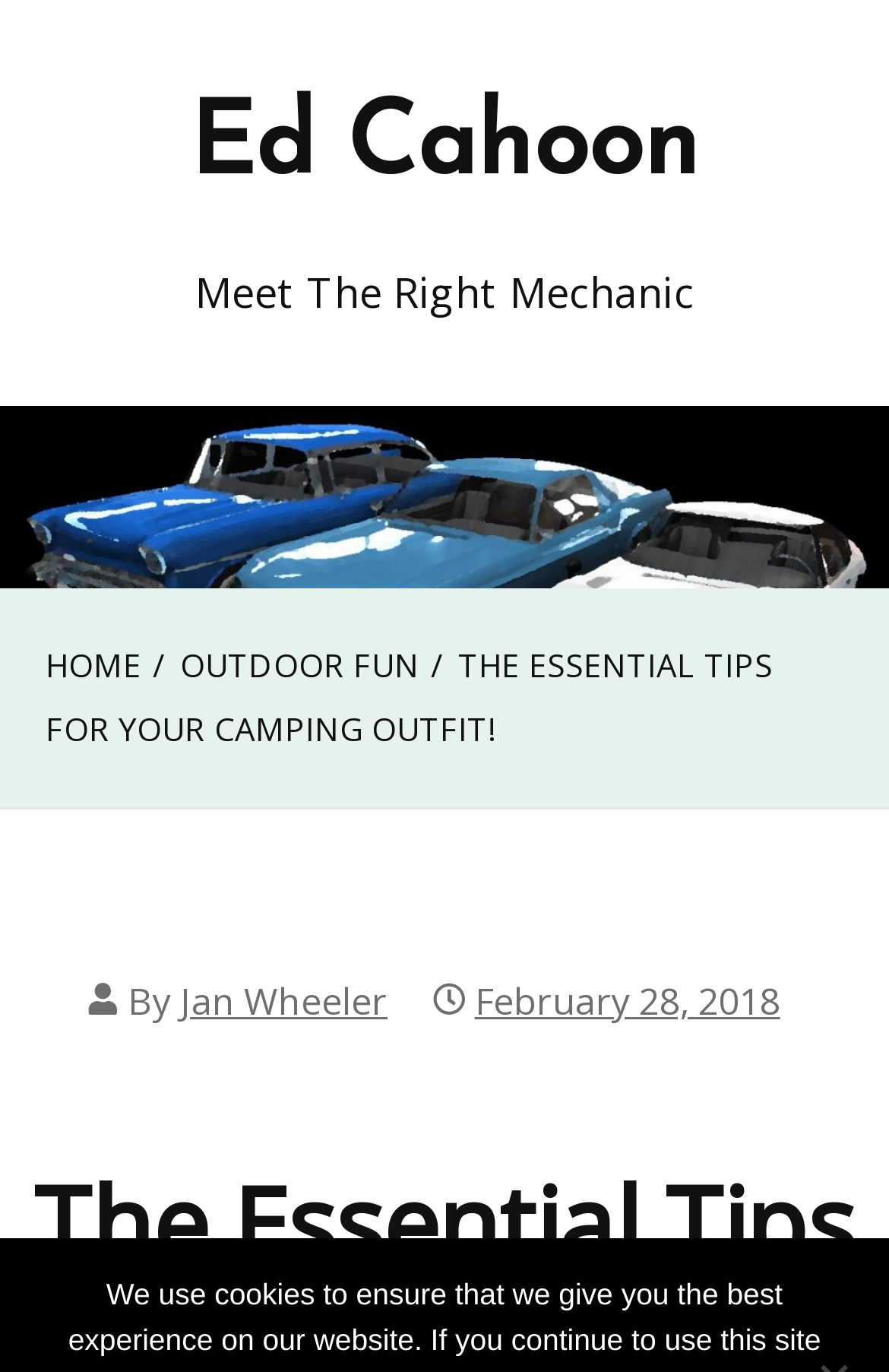What is the text of the webpage's headline?

The Essential Tips For Your Camping Outfit!